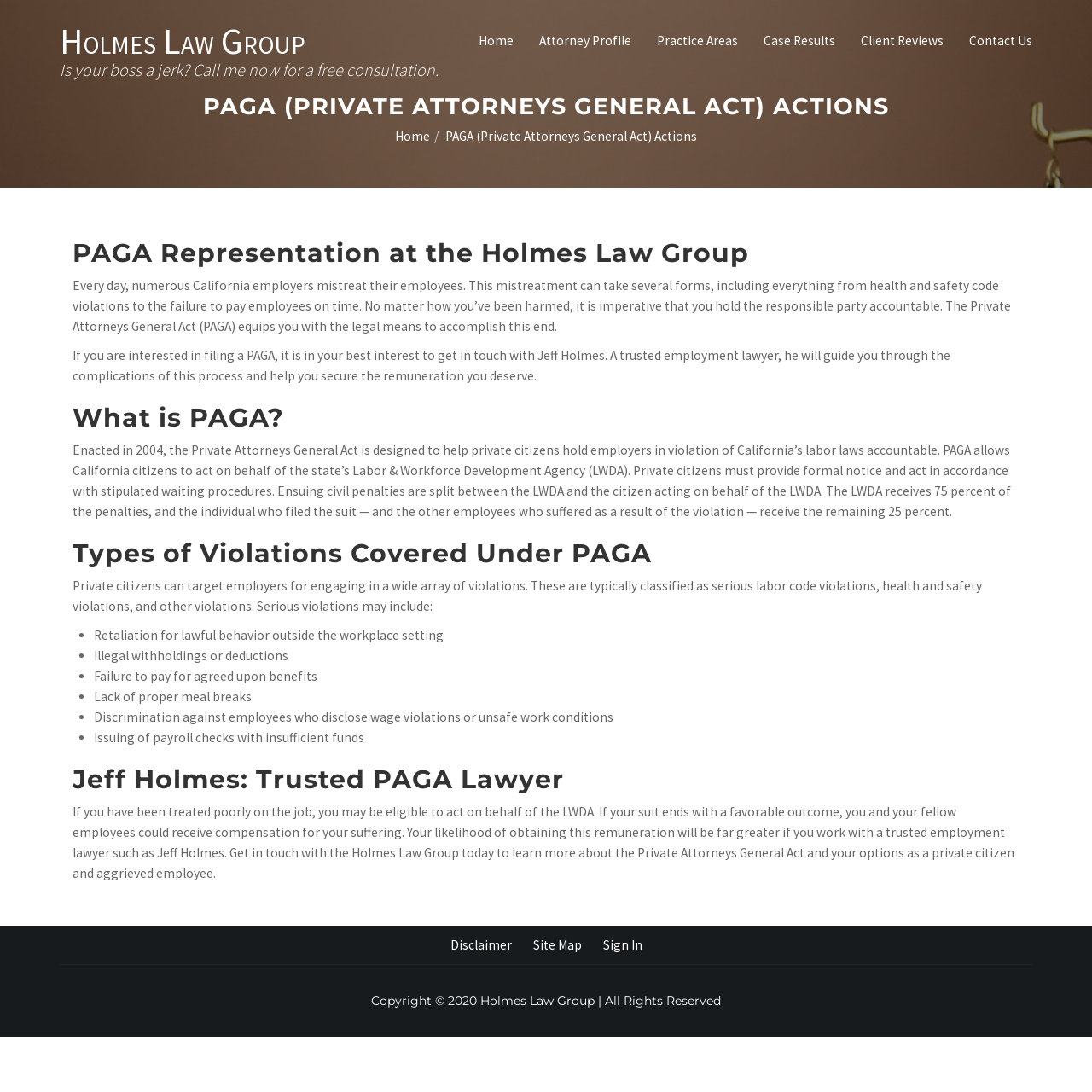For the element described, predict the bounding box coordinates as (top-left x, top-left y, bottom-right x, bottom-right y). All values should be between 0 and 1. Element description: WDR Big Band

None